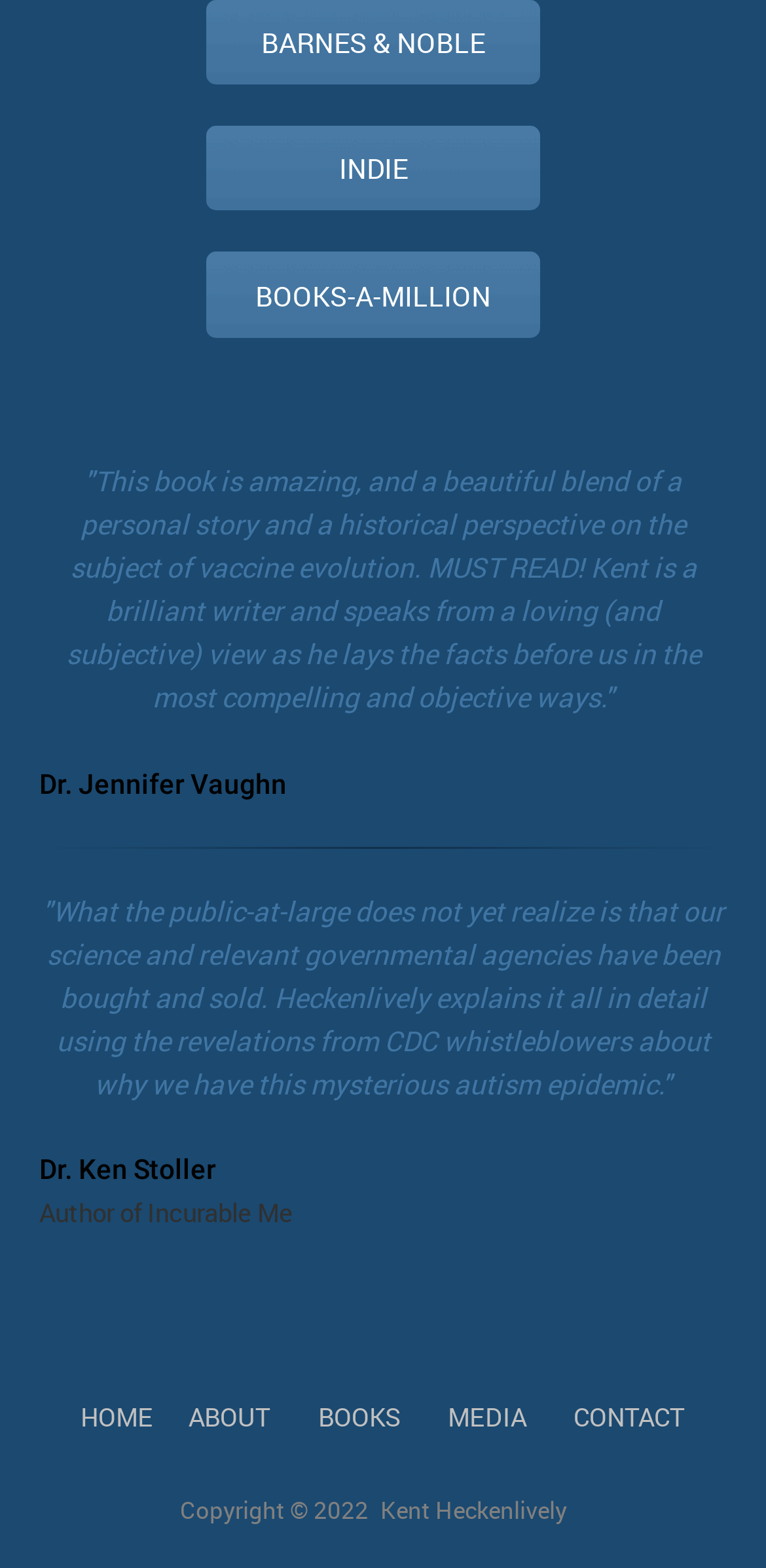Highlight the bounding box coordinates of the element that should be clicked to carry out the following instruction: "Click on the 'HOME' link". The coordinates must be given as four float numbers ranging from 0 to 1, i.e., [left, top, right, bottom].

[0.105, 0.892, 0.2, 0.914]